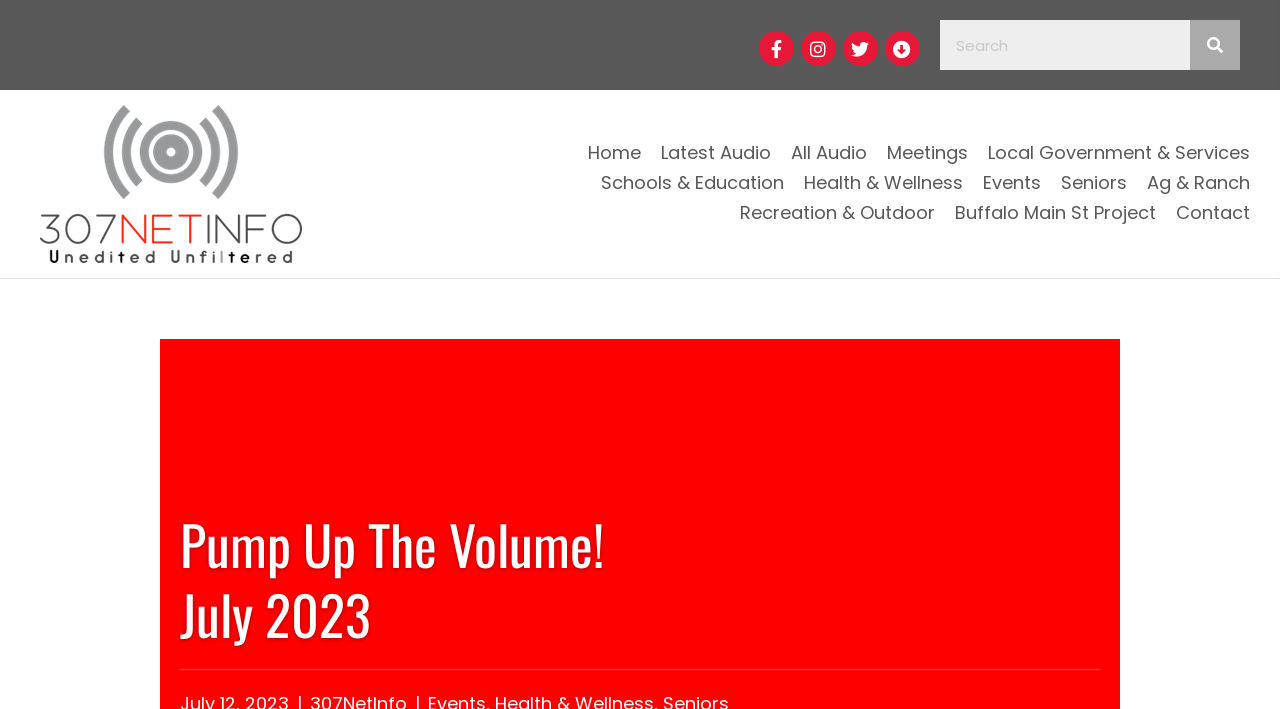Determine the coordinates of the bounding box that should be clicked to complete the instruction: "Go to Home page". The coordinates should be represented by four float numbers between 0 and 1: [left, top, right, bottom].

[0.459, 0.203, 0.501, 0.231]